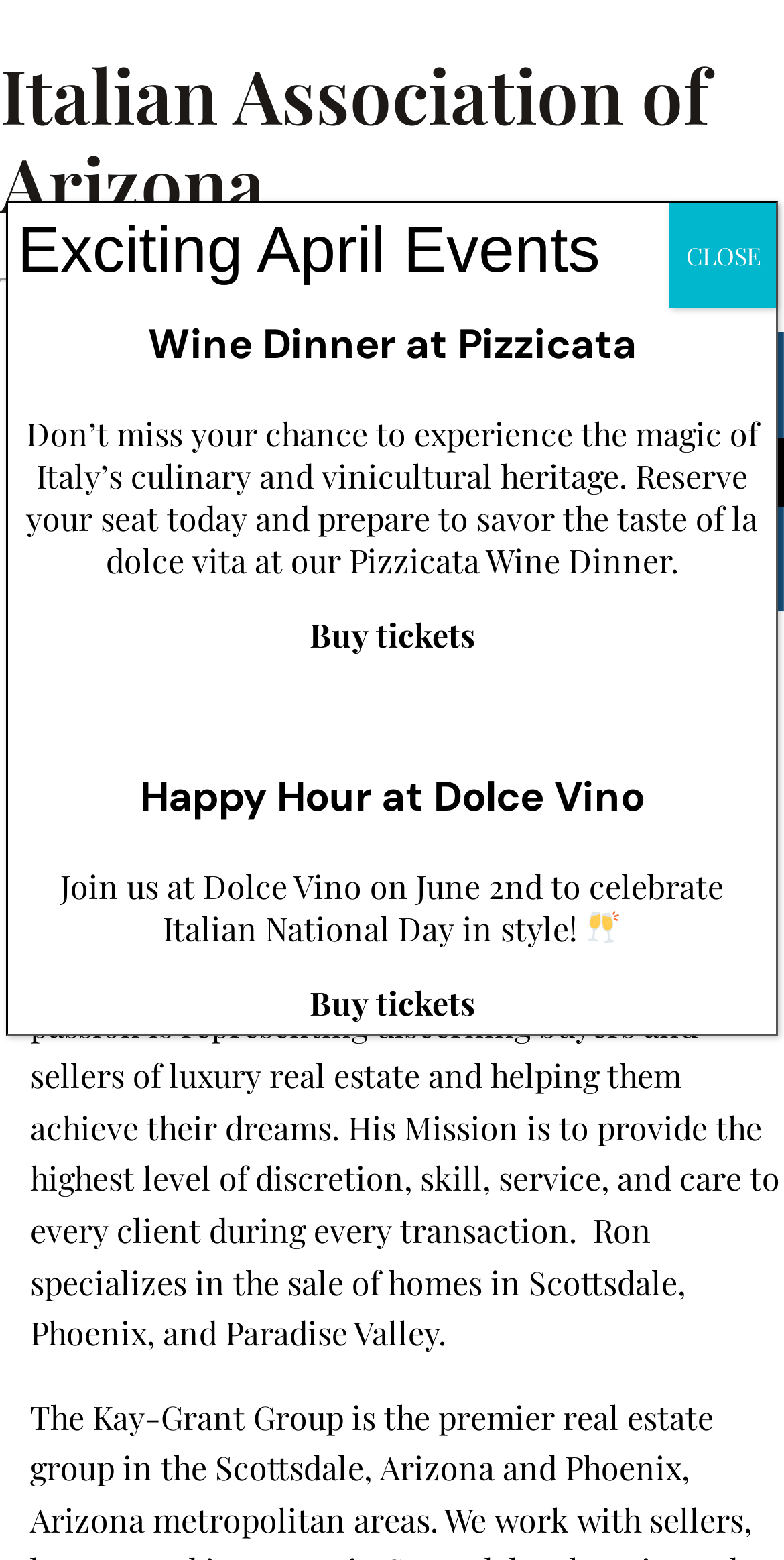Locate the bounding box coordinates of the element that should be clicked to fulfill the instruction: "Click the 'Go to slide 1' button".

[0.442, 0.425, 0.468, 0.437]